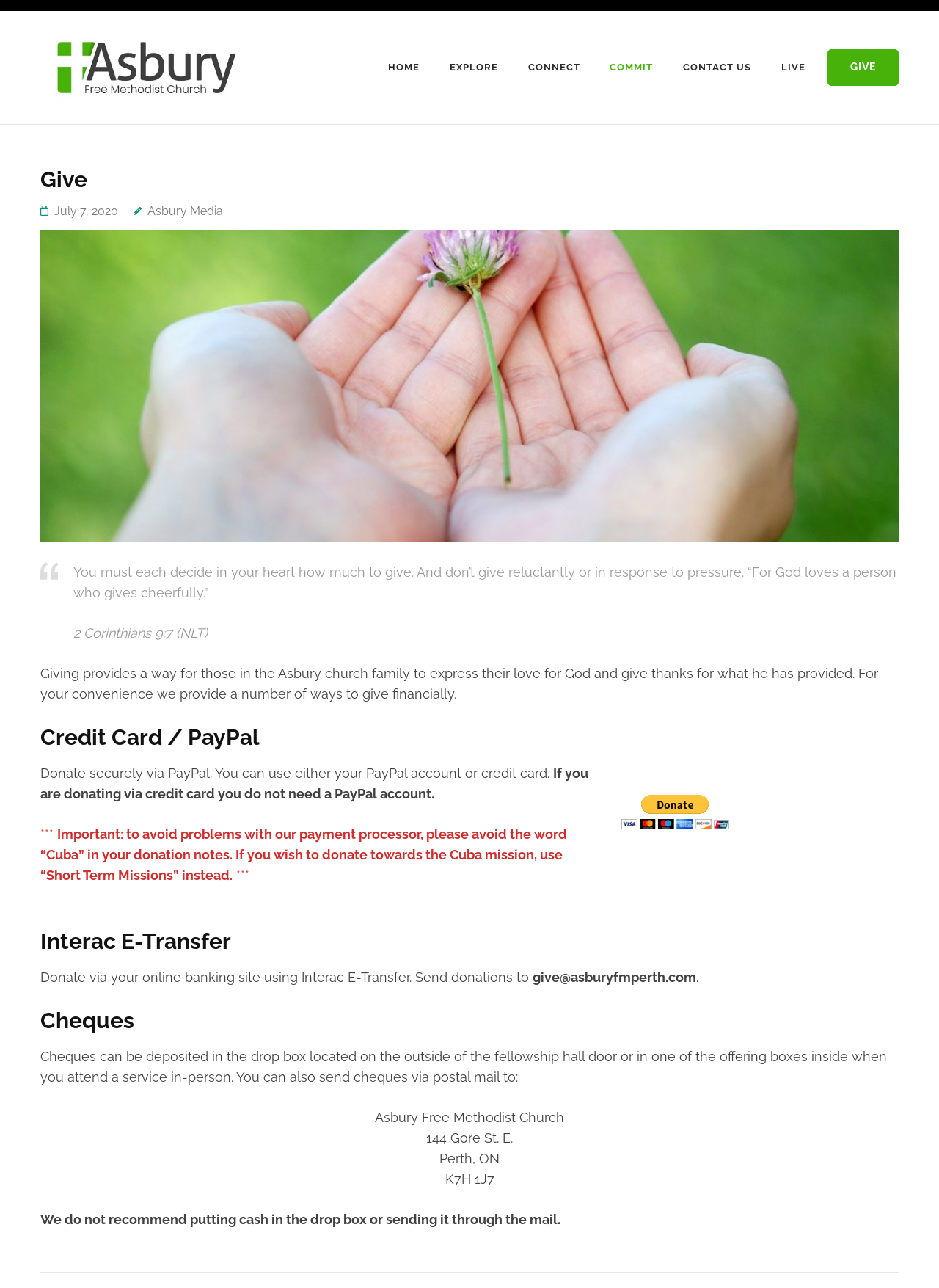Find the bounding box coordinates for the area that must be clicked to perform this action: "Click the 'LIVE' link".

[0.832, 0.046, 0.858, 0.059]